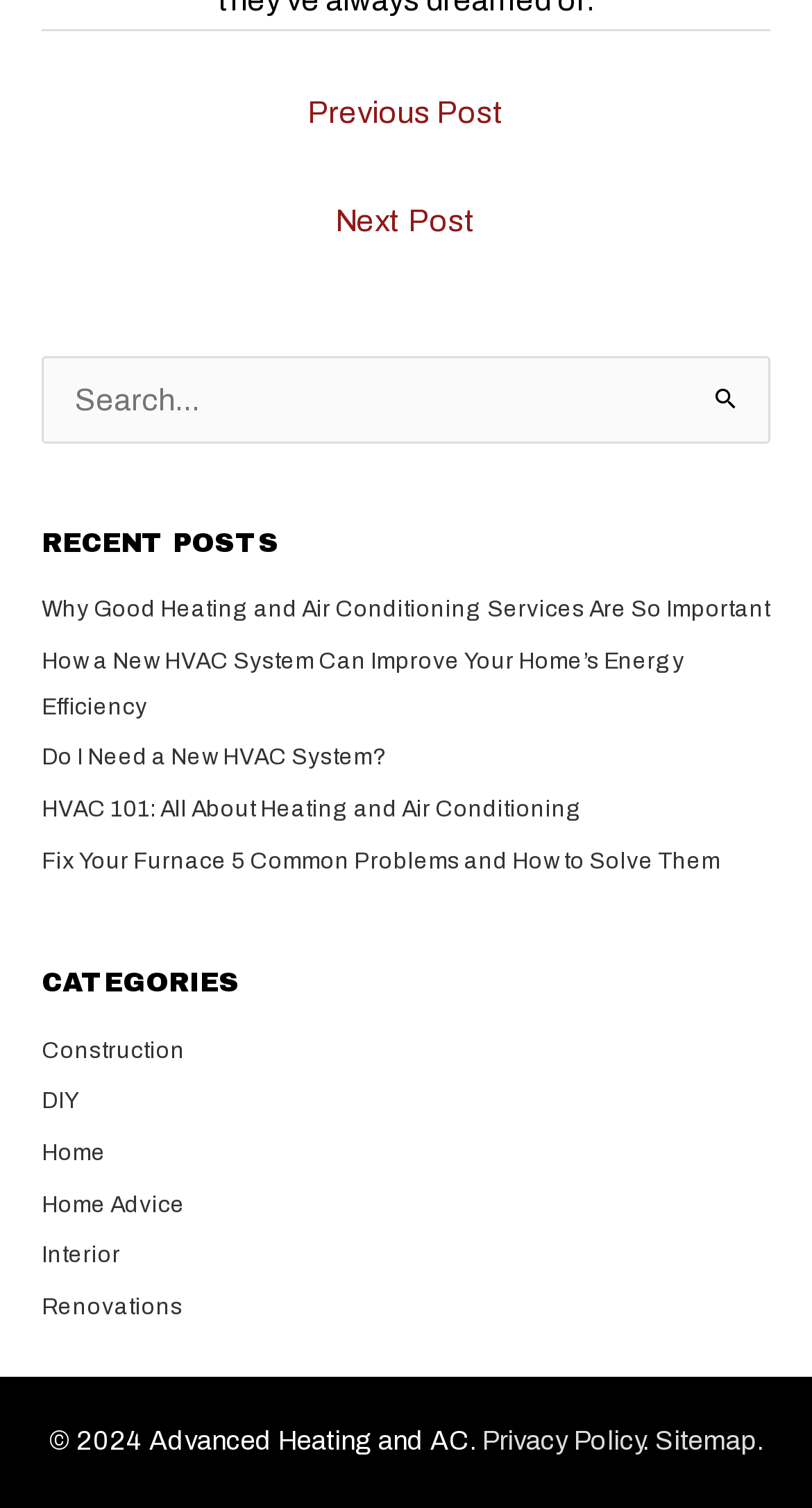Please reply to the following question with a single word or a short phrase:
What is the name of the website?

Advanced Heating and AC